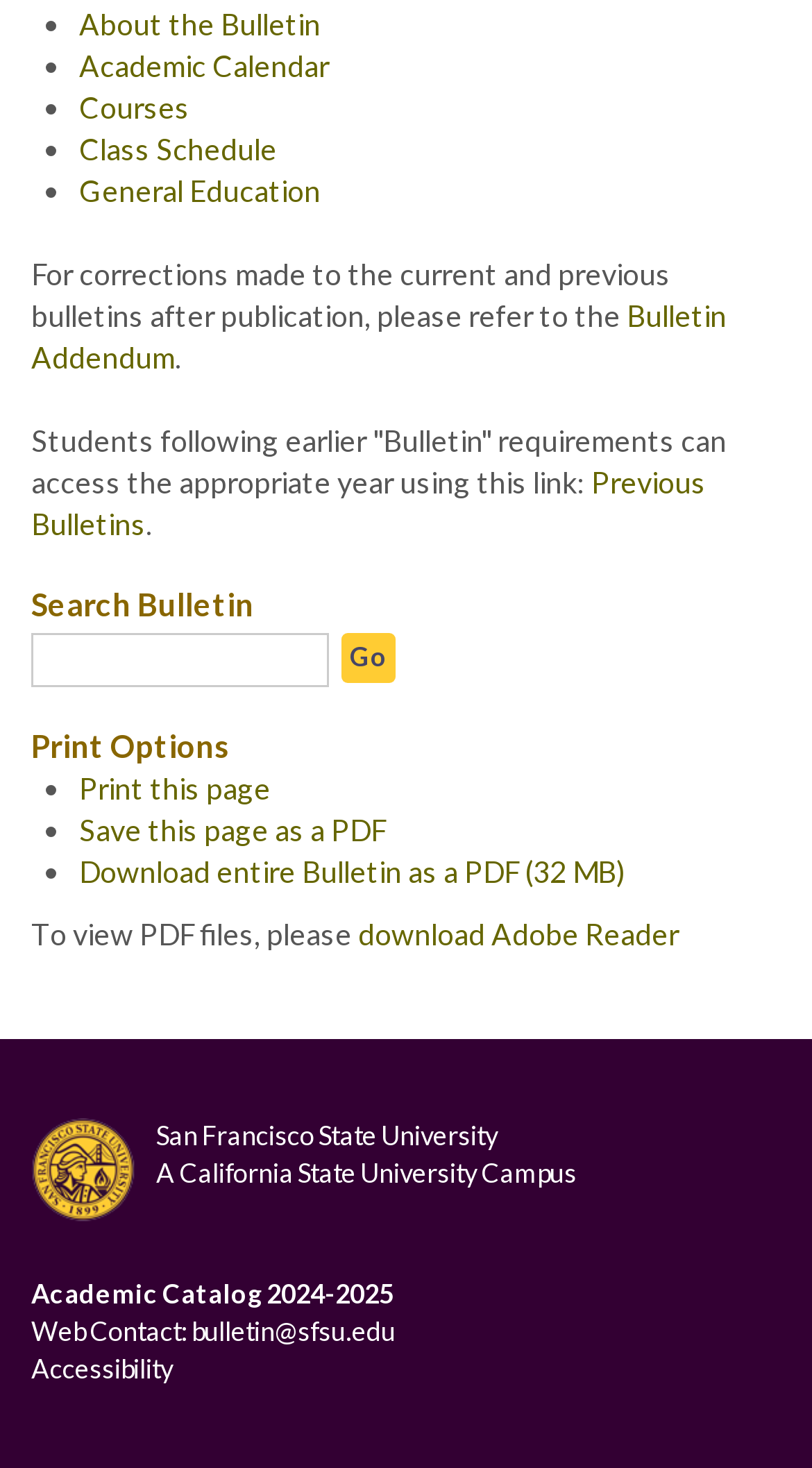Identify the bounding box coordinates of the specific part of the webpage to click to complete this instruction: "Contact bulletin@sfsu.edu".

[0.236, 0.897, 0.487, 0.918]